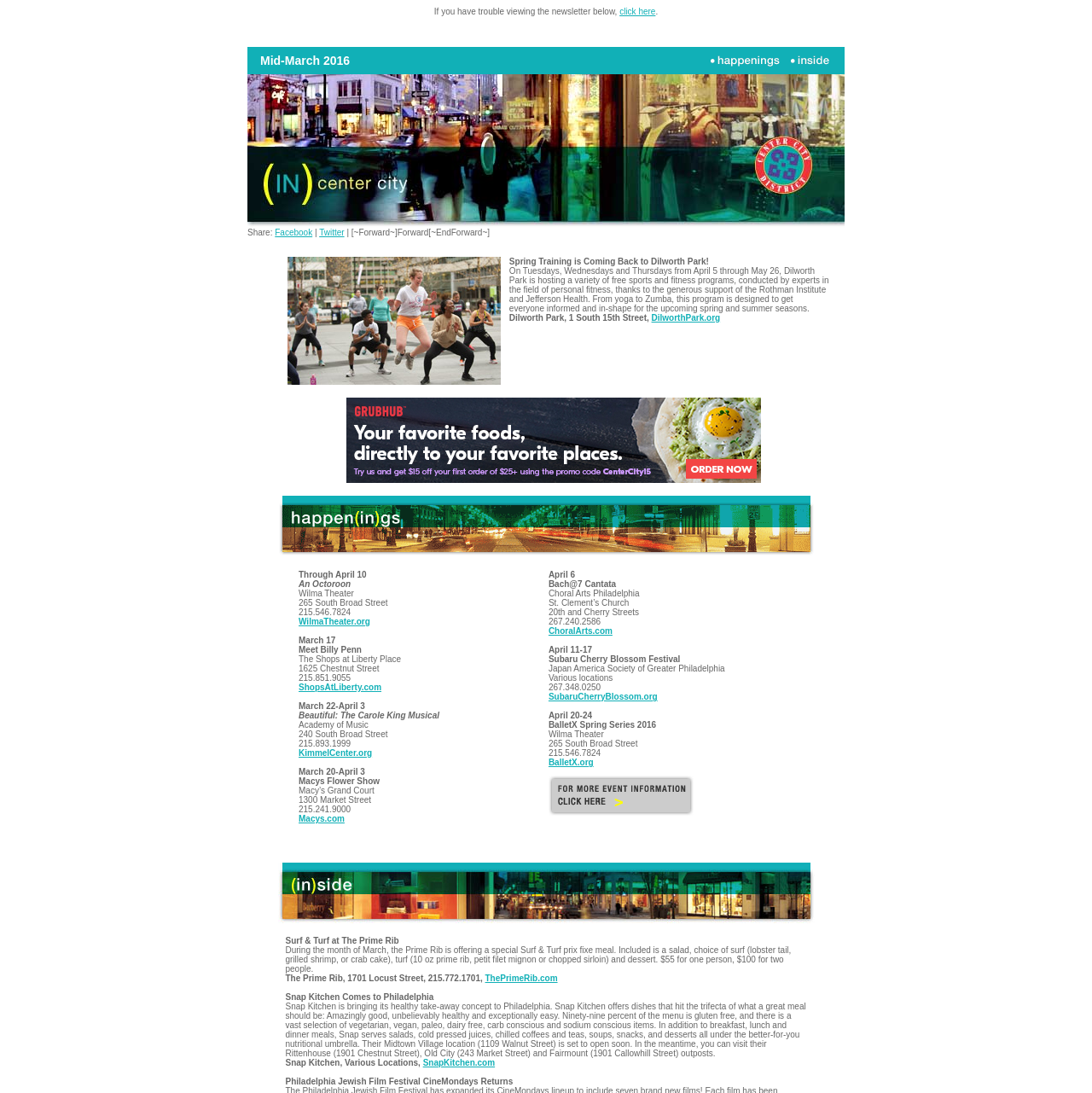Provide an in-depth caption for the elements present on the webpage.

This webpage appears to be a newsletter or event calendar for Center City in Philadelphia, with a focus on happenings and events in the Mid-March 2016 period. 

At the top of the page, there is a header section with a title "(IN) Center City - Mid-March 2016" and a link to view the newsletter if it's not displaying properly. Below this, there is a section with a title "Mid-March 2016 Happenings Inside" which contains a table with three columns. The first column is empty, the second column contains the title "Mid-March 2016", and the third column contains the title "Happenings" with an image and a link. The fourth column contains the title "Inside" with an image and a link.

Following this, there is a section with a logo image "IN Center City" and a row of social media links to share the newsletter. 

The main content of the page is a series of event listings, each with a description, date, location, and link to more information. The events listed include "Spring Training is Coming Back to Dilworth Park!", "An Octoroon" at the Wilma Theater, "Meet Billy Penn" at The Shops at Liberty Place, "Beautiful: The Carole King Musical" at the Academy of Music, "Macys Flower Show" at Macy's Grand Court, "Bach@7 Cantata" at St. Clement’s Church, "Subaru Cherry Blossom Festival" at various locations, and "BalletX Spring Series 2016" at the Wilma Theater.

There is also an advertisement section with an image and a link. 

At the bottom of the page, there is a section with a title "Happenings" and an image, which may be a separator or a footer section.